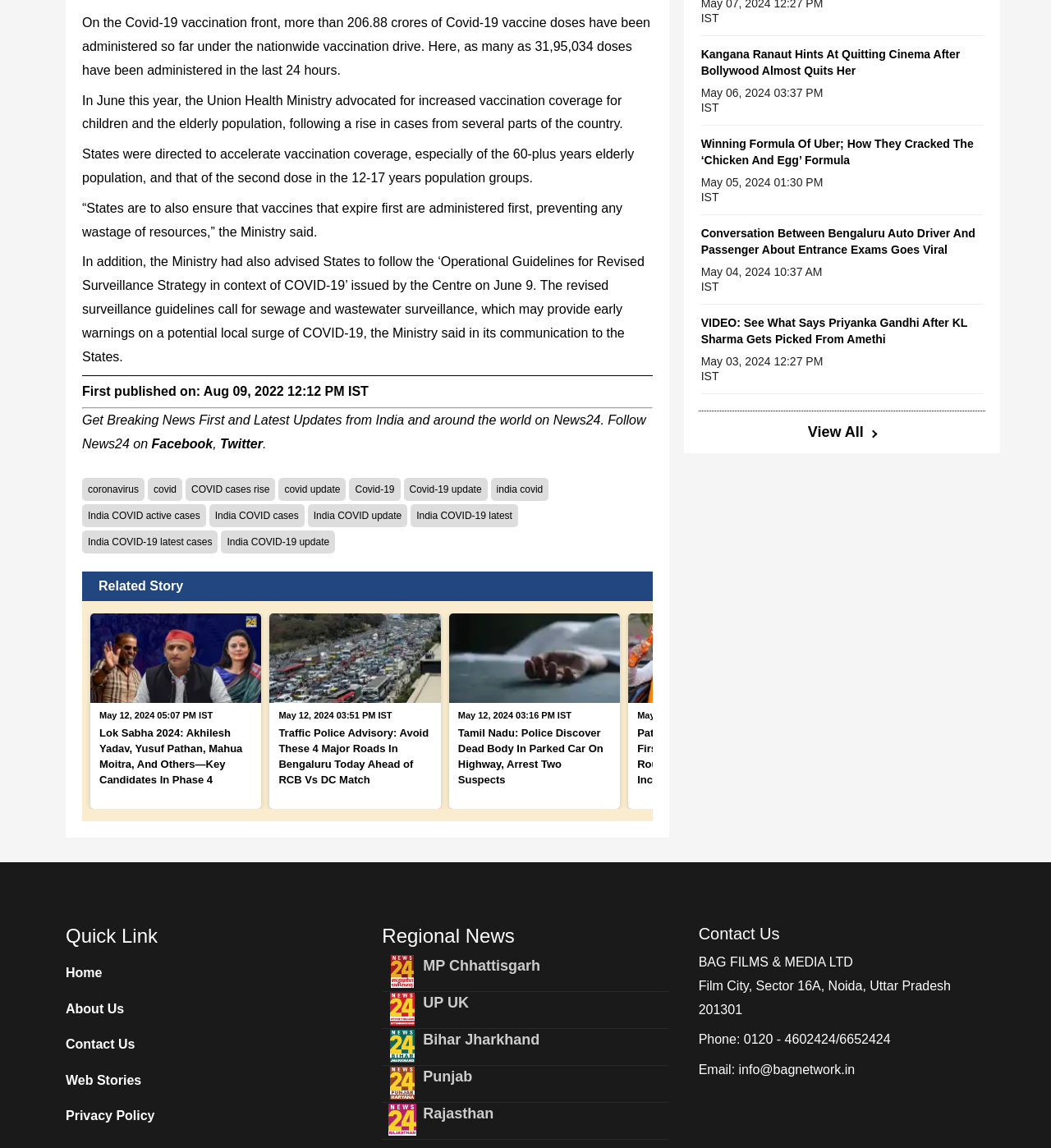How many related news articles are listed on the page?
Analyze the screenshot and provide a detailed answer to the question.

The number of related news articles listed on the page can be determined by counting the number of articles in the 'Related Story' section, which has 4 articles.